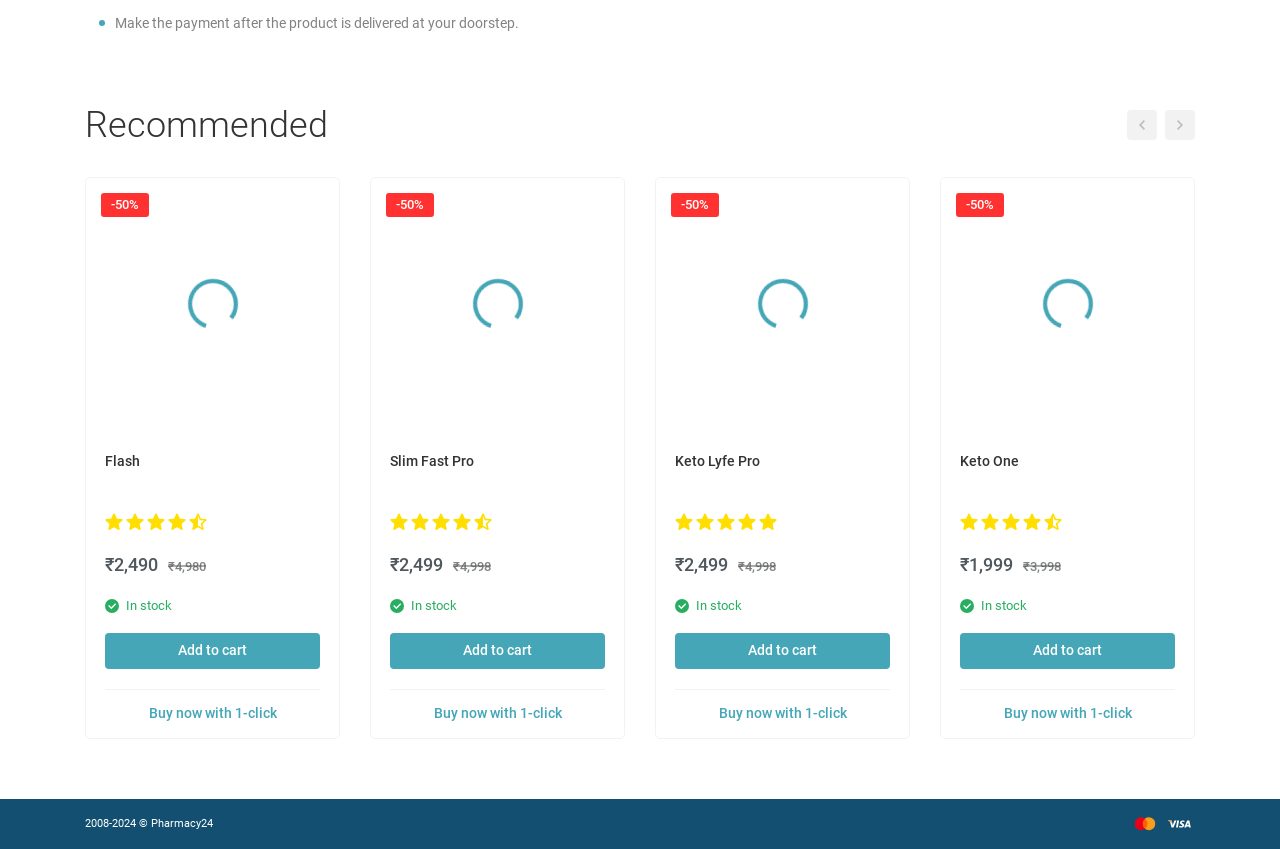Please find the bounding box coordinates of the element's region to be clicked to carry out this instruction: "Click the 'Buy now with 1-click' button".

[0.082, 0.82, 0.25, 0.862]